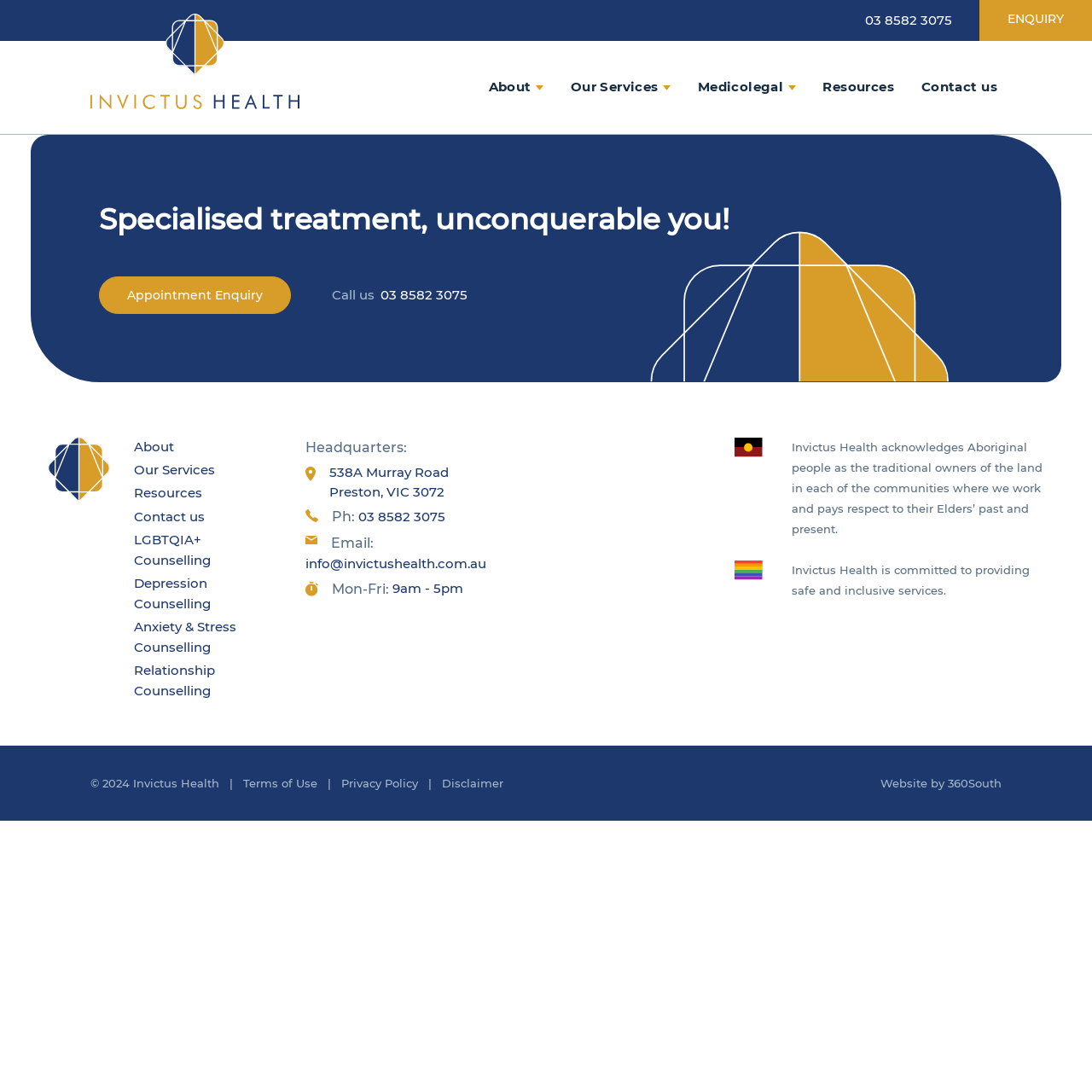Respond concisely with one word or phrase to the following query:
What is the range of operating hours for Invictus Health?

9am - 5pm